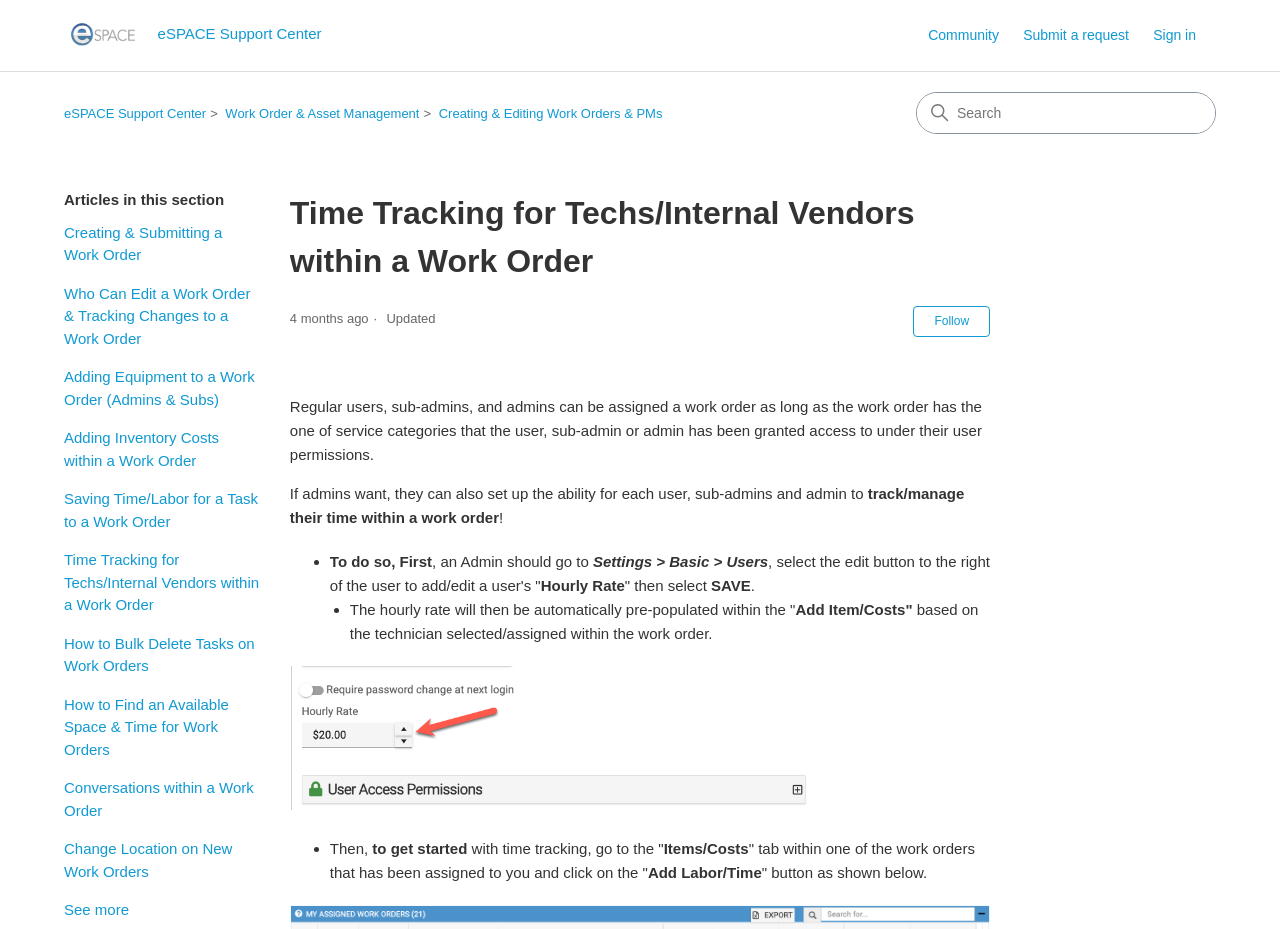Provide a brief response using a word or short phrase to this question:
Who can be assigned a work order?

Regular users, sub-admins, and admins